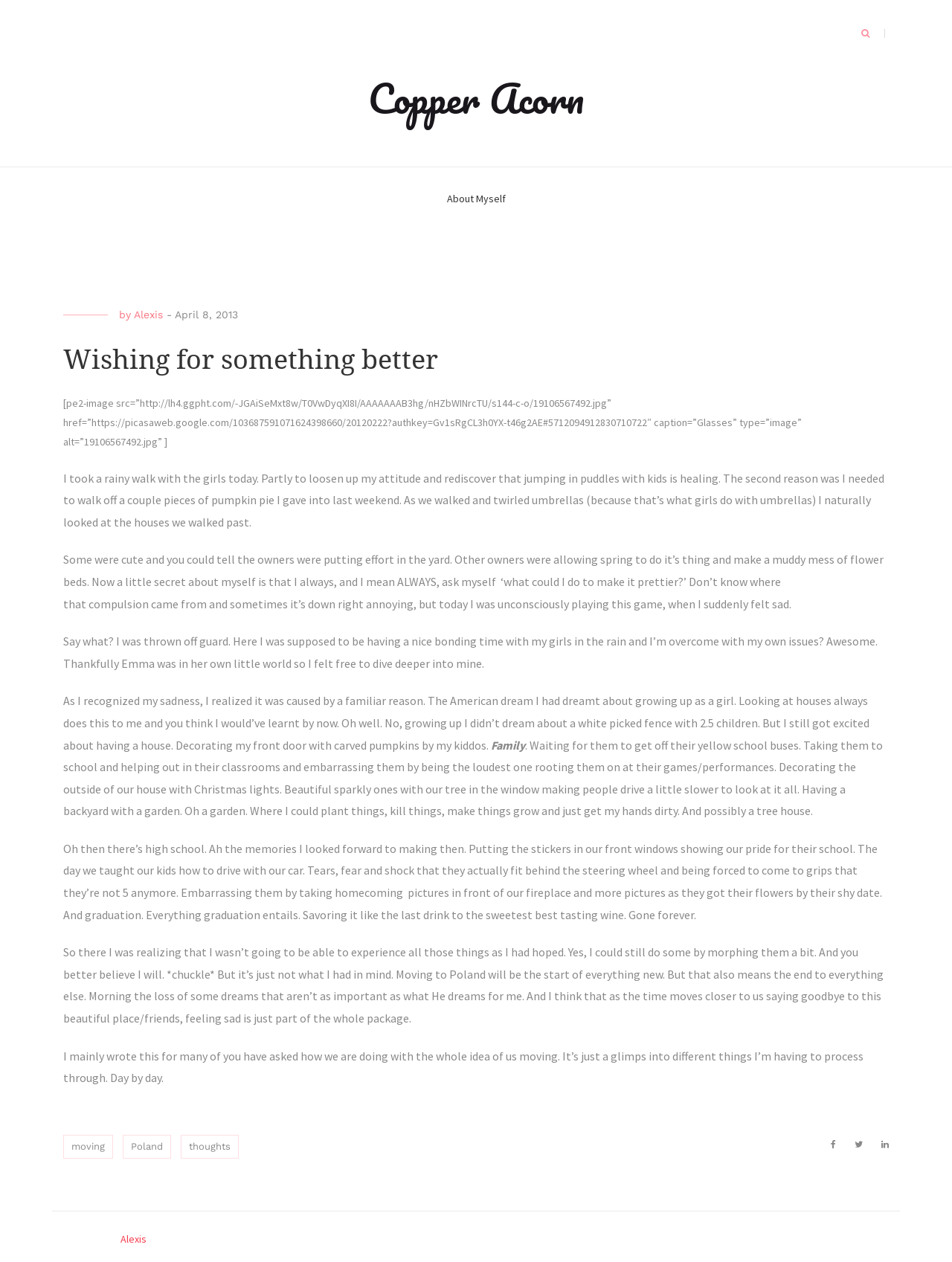Please reply to the following question using a single word or phrase: 
What is the author's attitude towards their compulsion to make things prettier?

Sometimes annoying